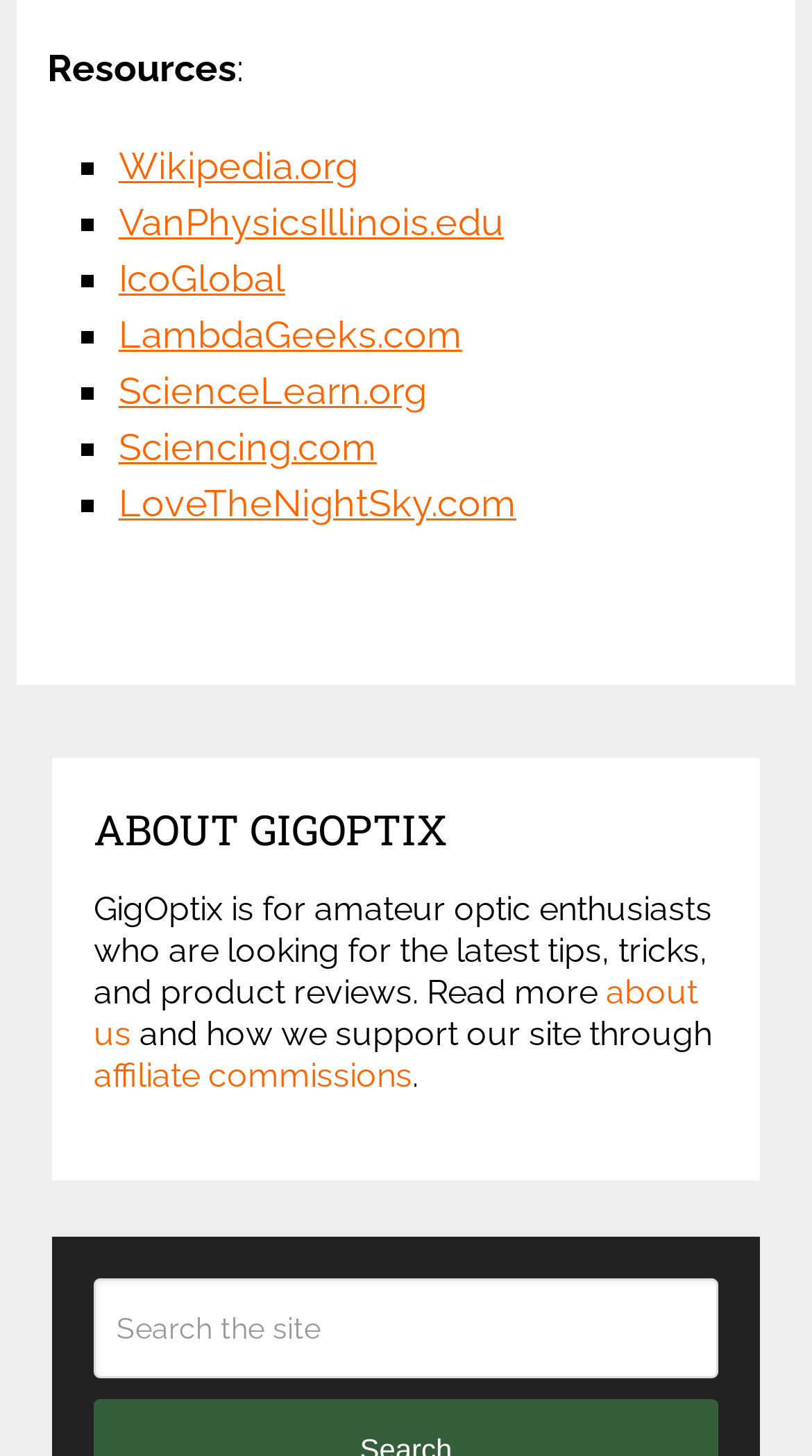Please identify the bounding box coordinates of the element I should click to complete this instruction: 'read about GigOptix'. The coordinates should be given as four float numbers between 0 and 1, like this: [left, top, right, bottom].

[0.115, 0.549, 0.885, 0.589]